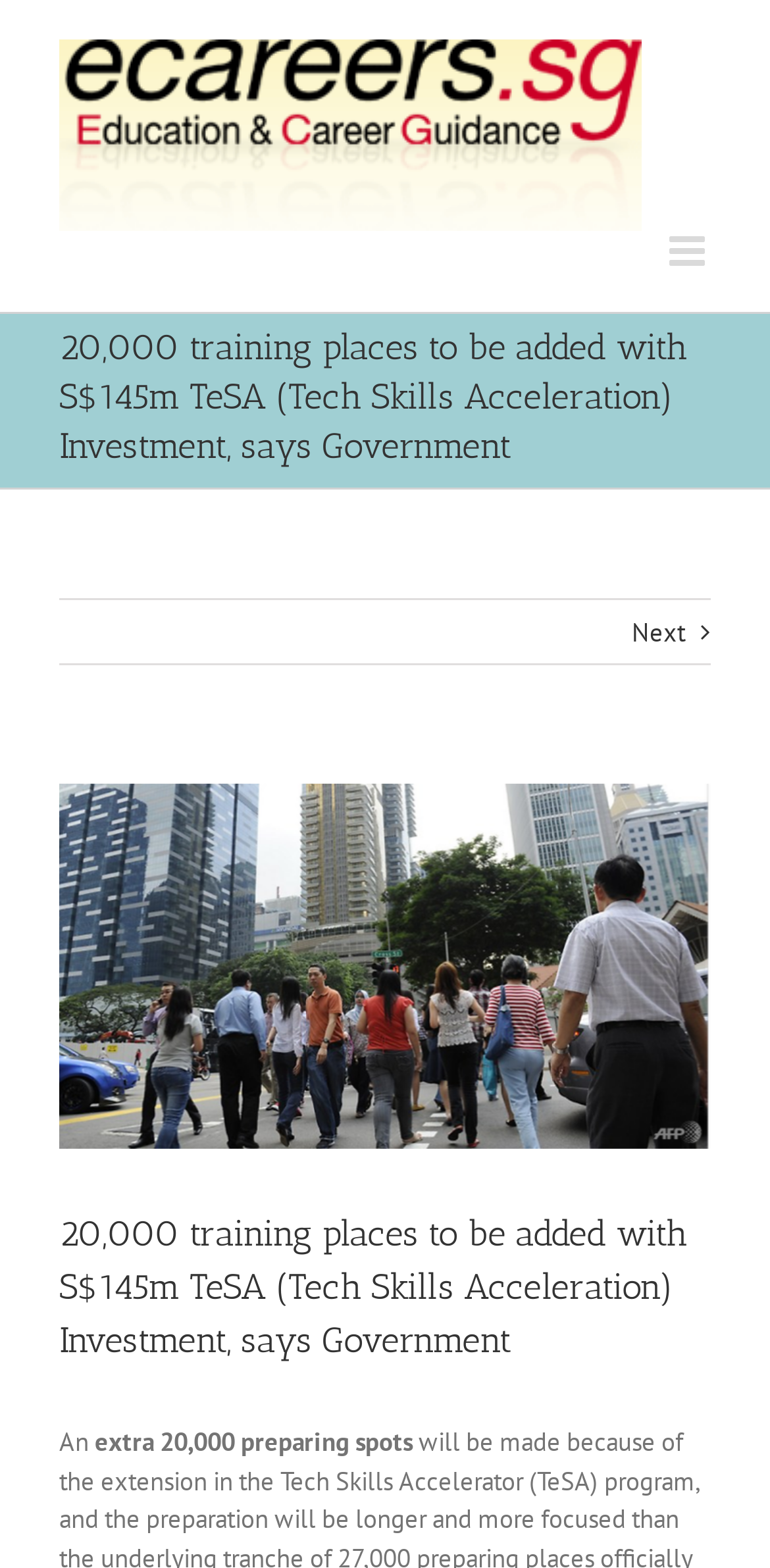What is the investment amount for TeSA?
Provide an in-depth and detailed answer to the question.

The heading on the webpage mentions that the Government is investing S$145m in TeSA, which will add 20,000 training places.